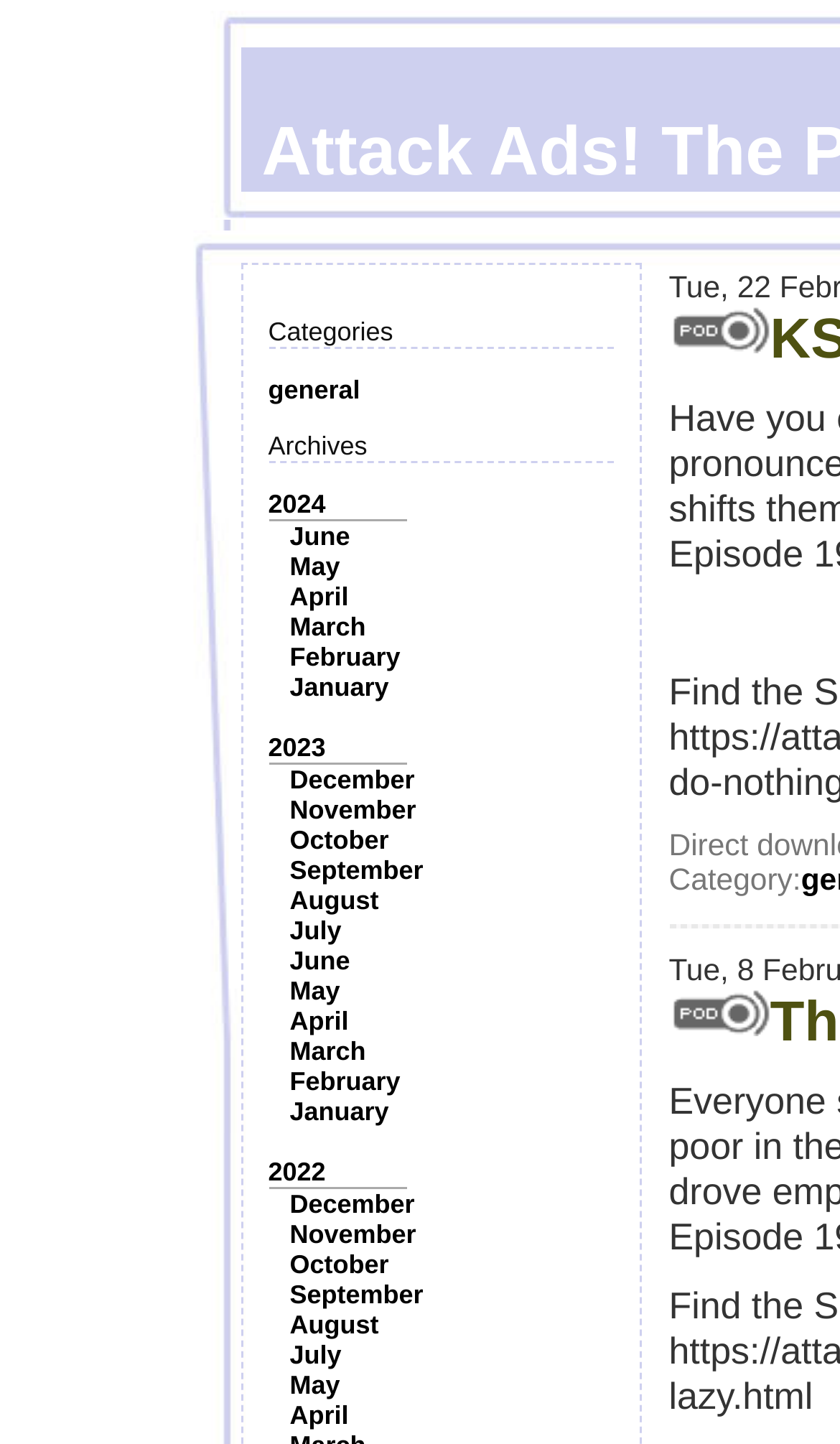Answer succinctly with a single word or phrase:
What is the image located at [0.796, 0.212, 0.917, 0.245]?

An image